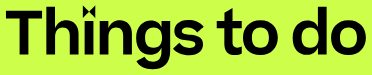Give a detailed account of the contents of the image.

The image displays a vibrant and engaging heading that reads "Things To Do" in bold, black lettering against a bright green background. This visually appealing design invites community members to explore various activities and events in Matamata, particularly highlighting the upcoming "Matamata Musical Afternoon." This event promises a delightful experience with well-known medleys performed by the Matamata Community Choir, aimed at bringing joy to the local population. The bold typography emphasizes the importance of community engagement and participation in local culture and festivities.